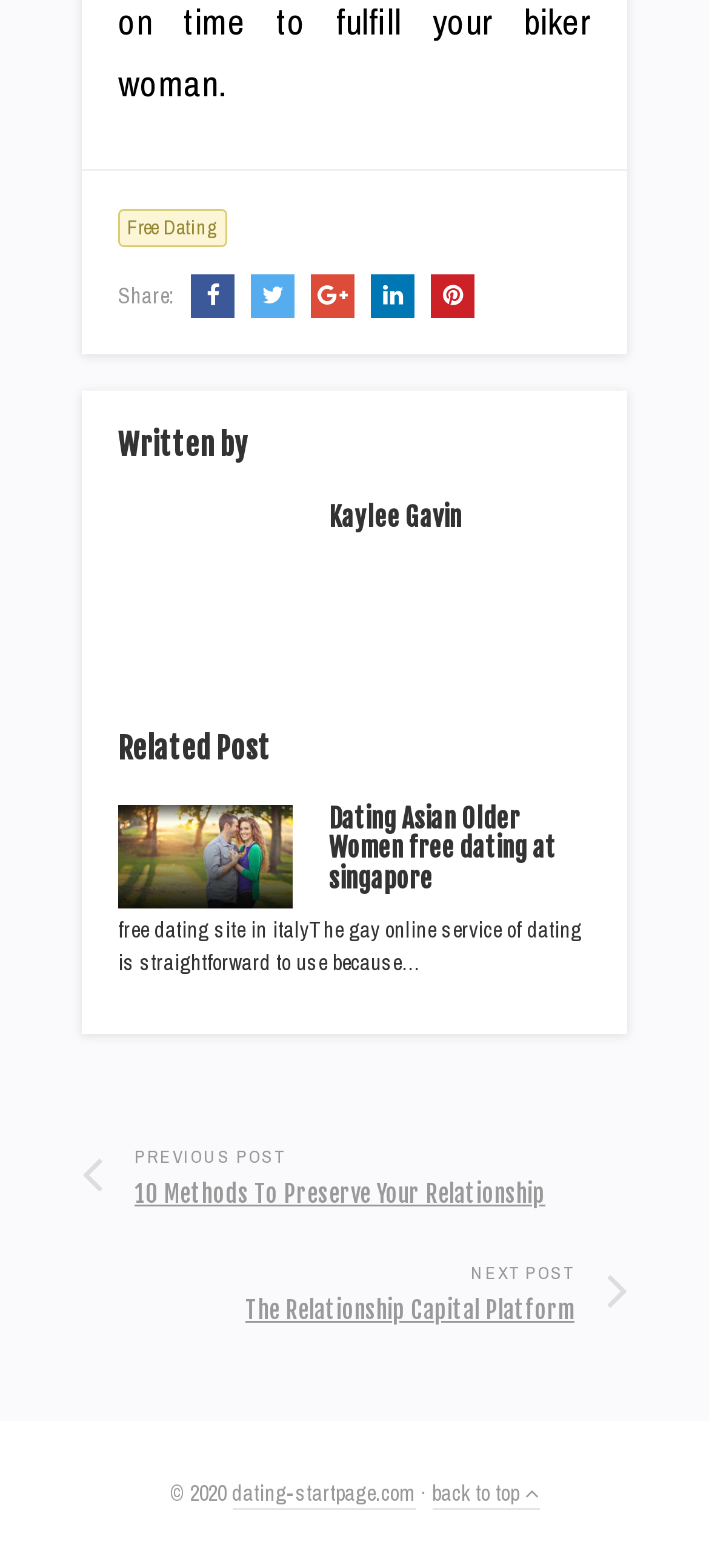Please give a concise answer to this question using a single word or phrase: 
How many navigation links are at the bottom of the page?

3